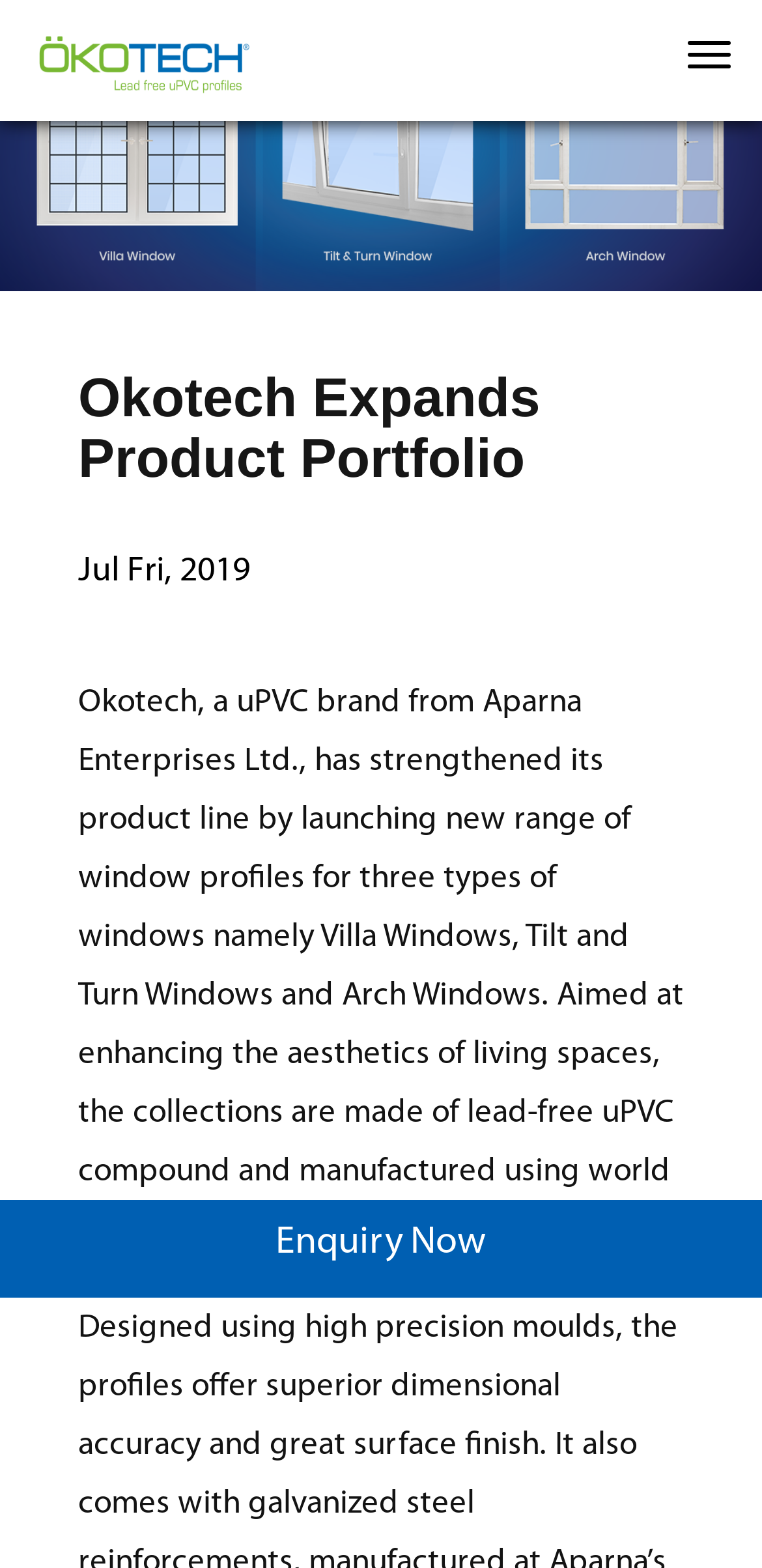Extract the top-level heading from the webpage and provide its text.

Okotech Expands Product Portfolio